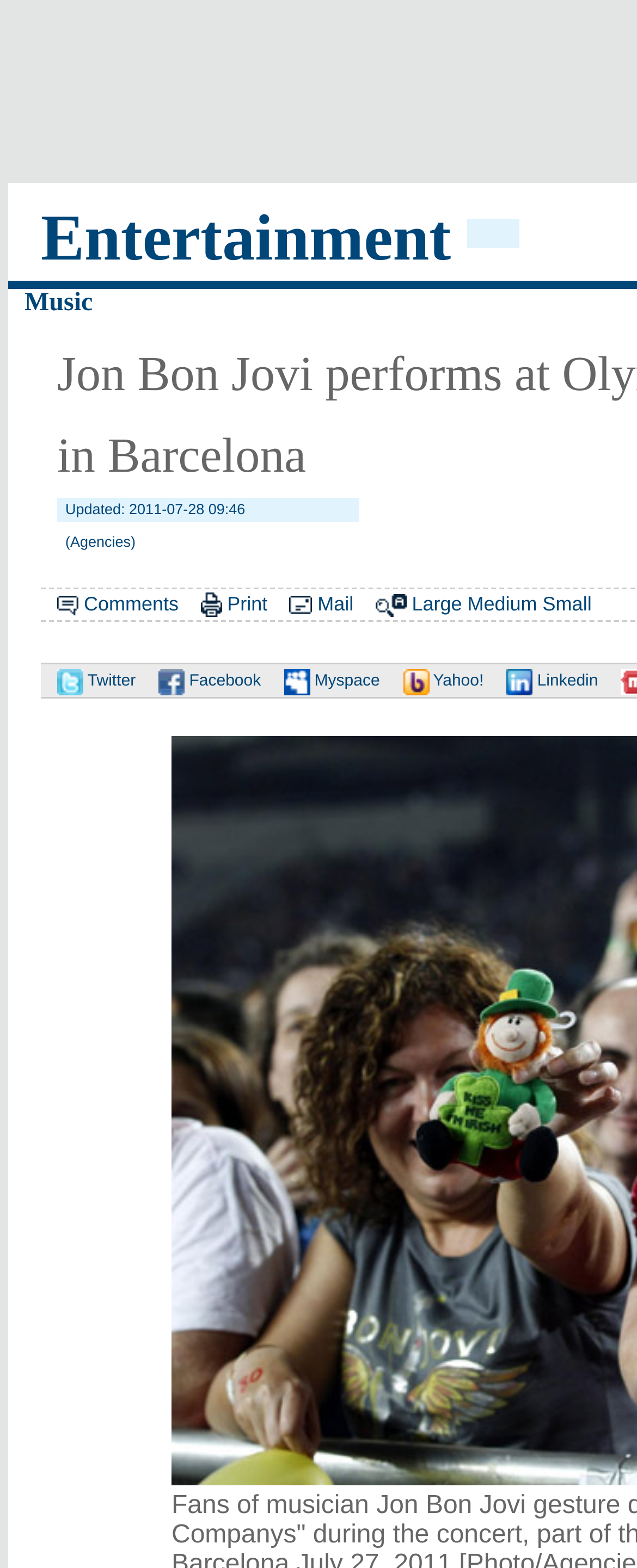Please give a short response to the question using one word or a phrase:
What is the date of the article update?

2011-07-28 09:46